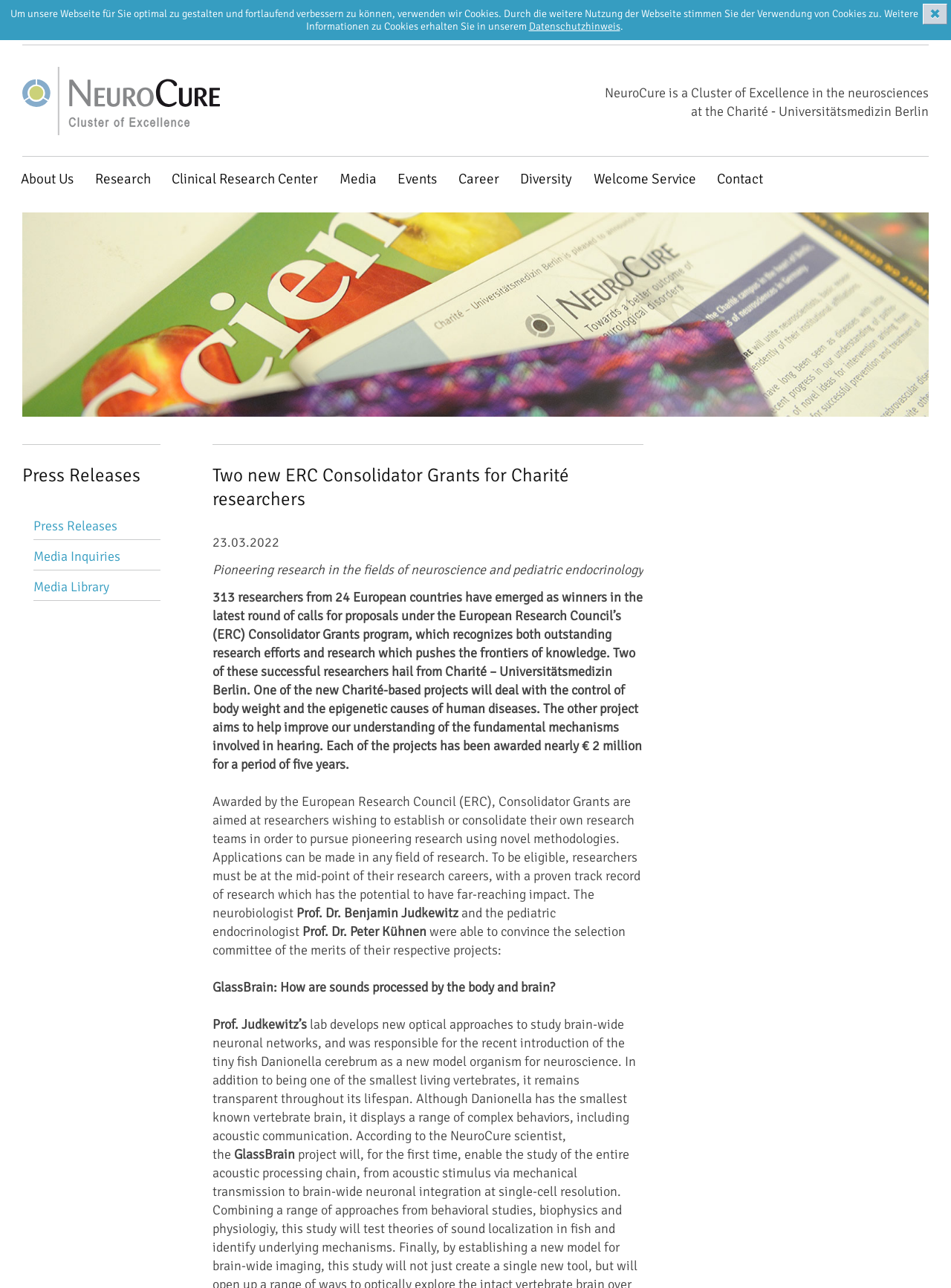Locate the bounding box coordinates of the element that needs to be clicked to carry out the instruction: "Read about pool filter installation service". The coordinates should be given as four float numbers ranging from 0 to 1, i.e., [left, top, right, bottom].

None